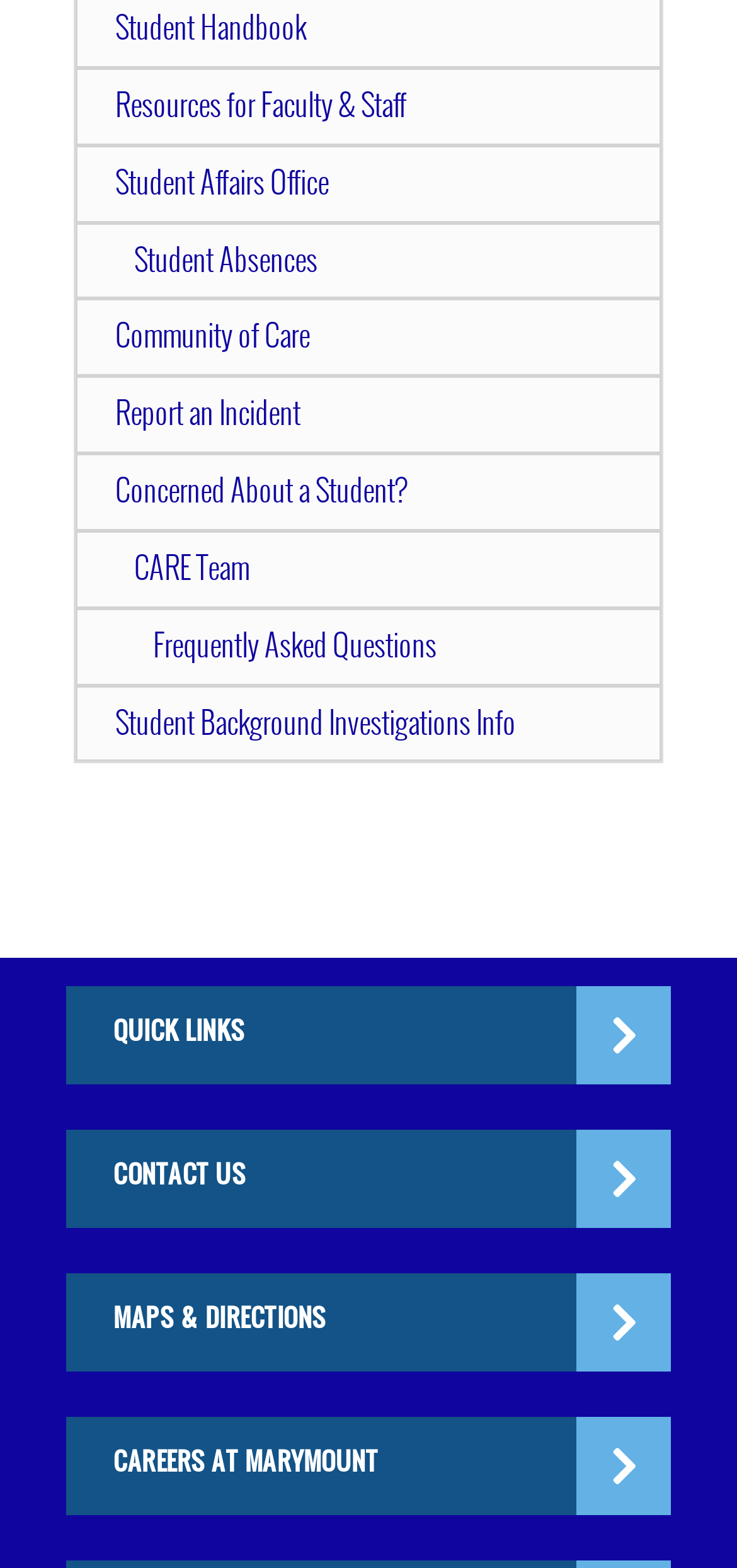Provide the bounding box coordinates in the format (top-left x, top-left y, bottom-right x, bottom-right y). All values are floating point numbers between 0 and 1. Determine the bounding box coordinate of the UI element described as: Resources for Faculty & Staff

[0.103, 0.043, 0.897, 0.092]